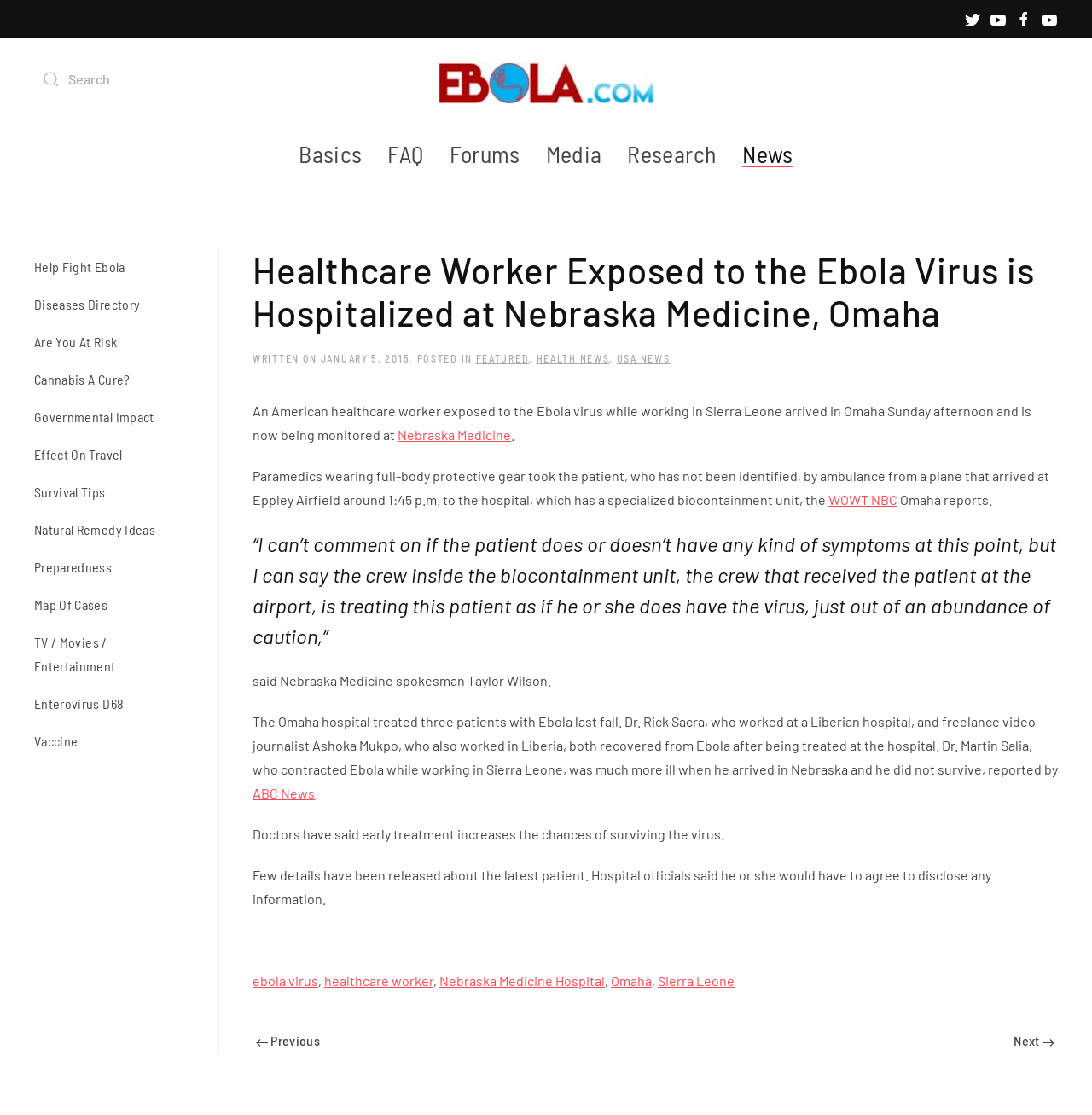Please respond to the question using a single word or phrase:
Where was the healthcare worker exposed to the Ebola virus?

Sierra Leone